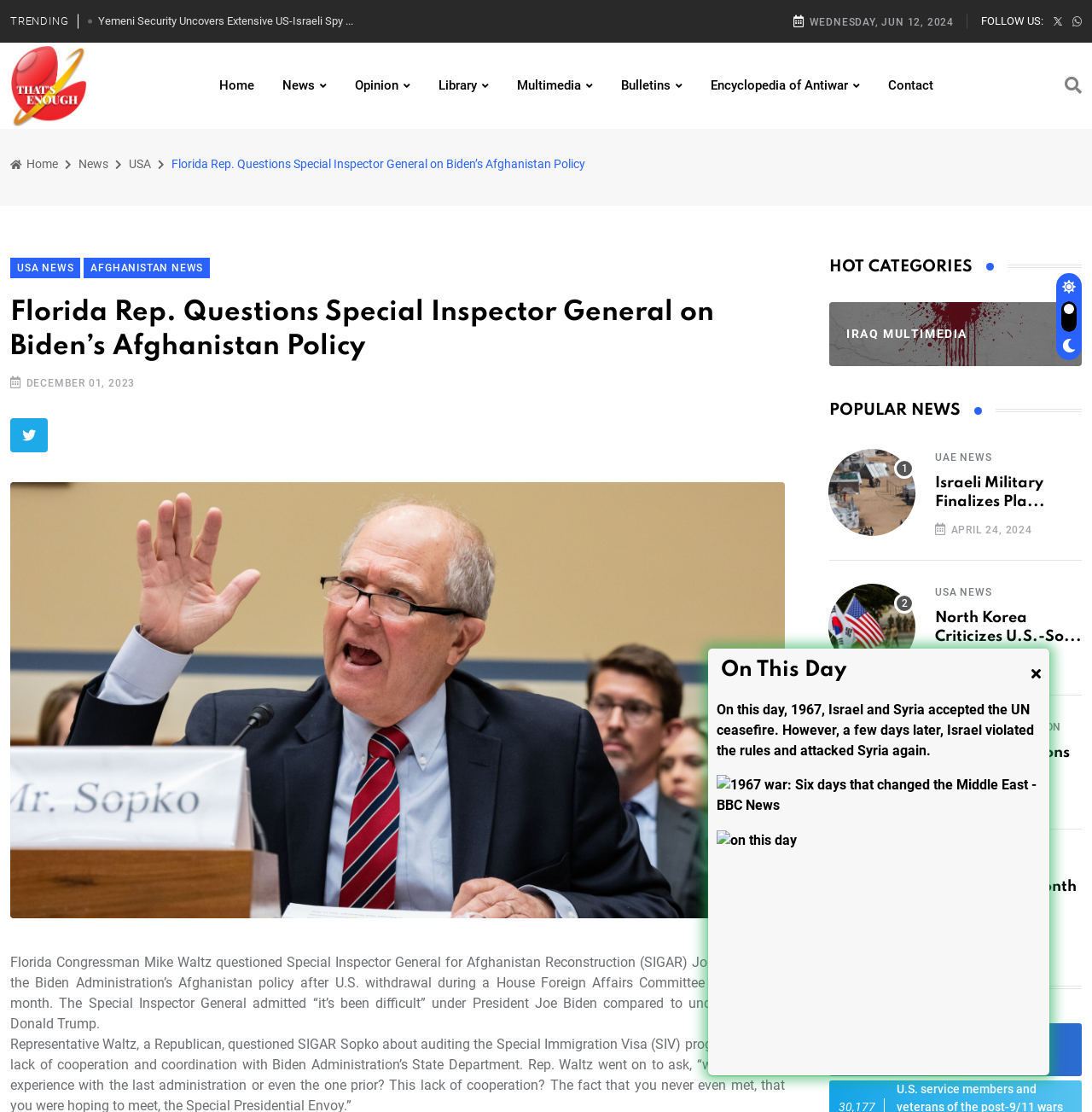Select the bounding box coordinates of the element I need to click to carry out the following instruction: "Check the 'On This Day' section".

[0.656, 0.591, 0.945, 0.615]